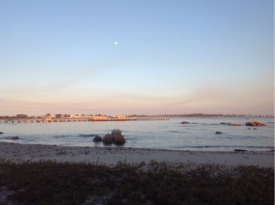Reply to the question with a single word or phrase:
What is located in the background of the image?

A long wooden pier